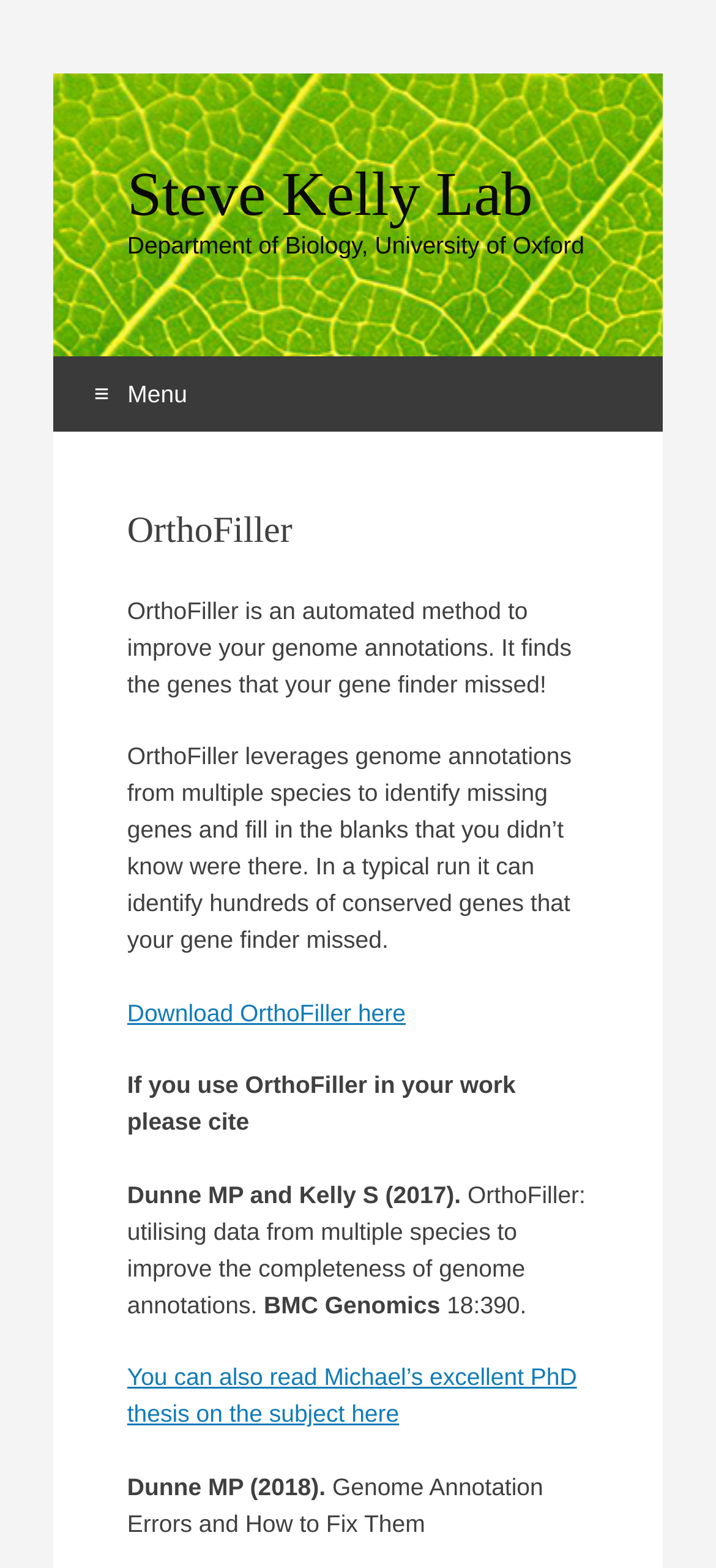Refer to the element description Skip to content and identify the corresponding bounding box in the screenshot. Format the coordinates as (top-left x, top-left y, bottom-right x, bottom-right y) with values in the range of 0 to 1.

[0.075, 0.275, 0.347, 0.322]